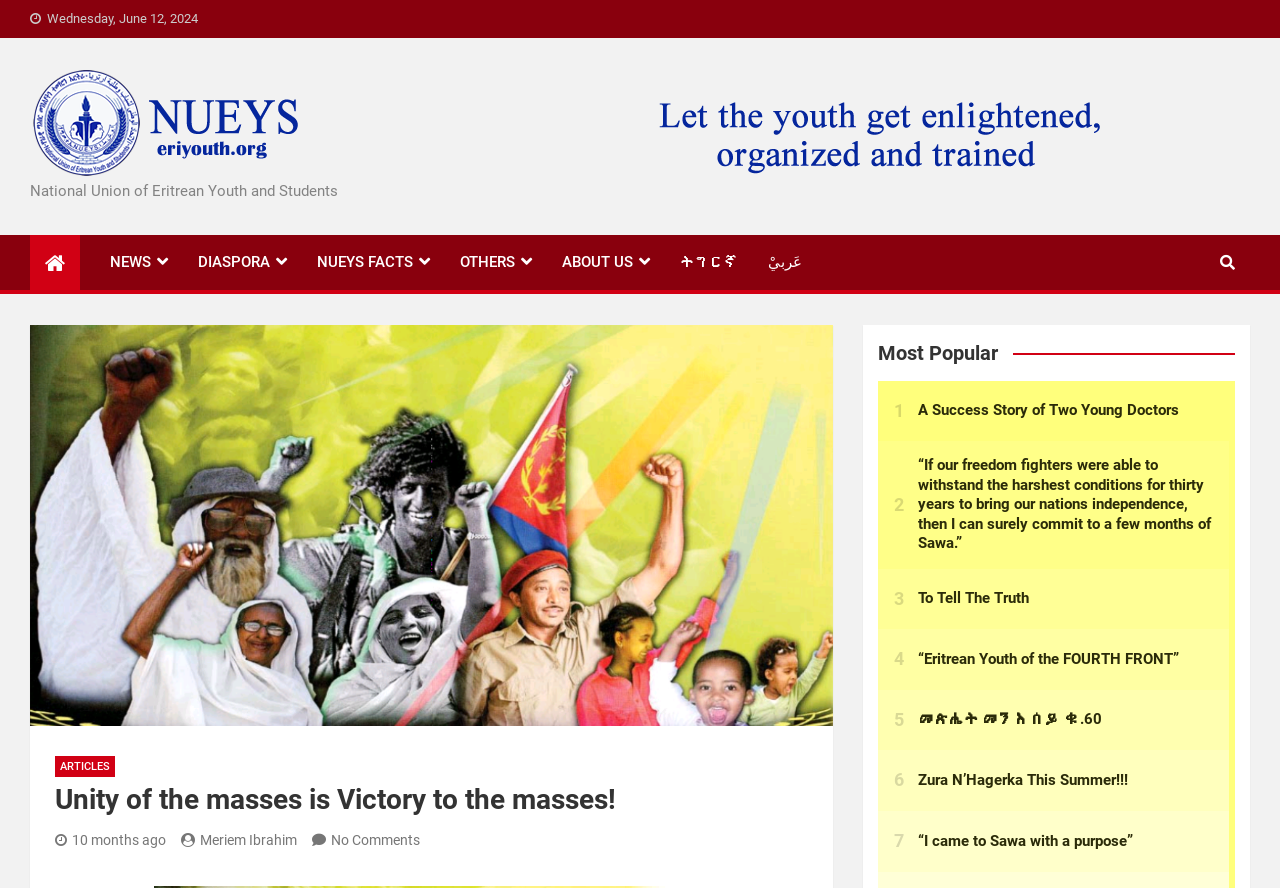Based on the element description "ABOUT US", predict the bounding box coordinates of the UI element.

[0.427, 0.264, 0.52, 0.327]